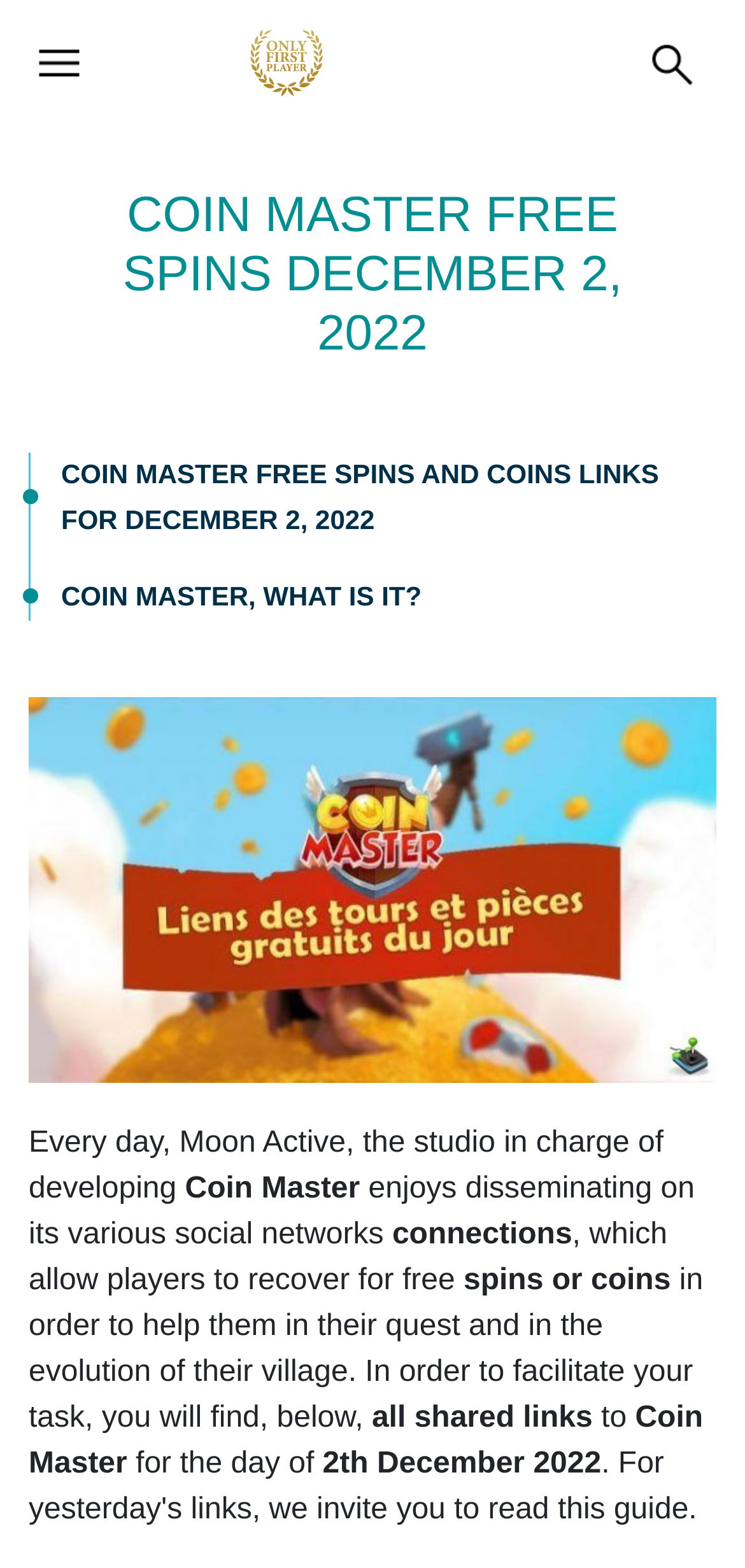Elaborate on the different components and information displayed on the webpage.

This webpage is about Coin Master Free Spins for December 2, 2022. At the top left corner, there is a menu icon. Next to it, there is a link with the title "Coin Master Free Spins December 2, 2022" accompanied by a small image. On the top right corner, there is a search icon. 

Below the menu and search icons, there is a large heading that reads "COIN MASTER FREE SPINS DECEMBER 2, 2022" spanning almost the entire width of the page. Underneath the heading, there are two links: "COIN MASTER FREE SPINS AND COINS LINKS FOR DECEMBER 2, 2022" and "COIN MASTER, WHAT IS IT?".

On the left side of the page, there is a large image related to Coin Master Free Spins December 2, 2022. Below the image, there are several paragraphs of text. The text explains that the developers of Coin Master, Moon Active, share free spins and coins on their social networks, and the webpage provides links to help players in their quest. 

The text is divided into several sections, with the main content starting from "Every day, Moon Active..." and continuing to "in the evolution of their village." The text then mentions that the webpage provides all shared links for Coin Master for December 2, 2022.